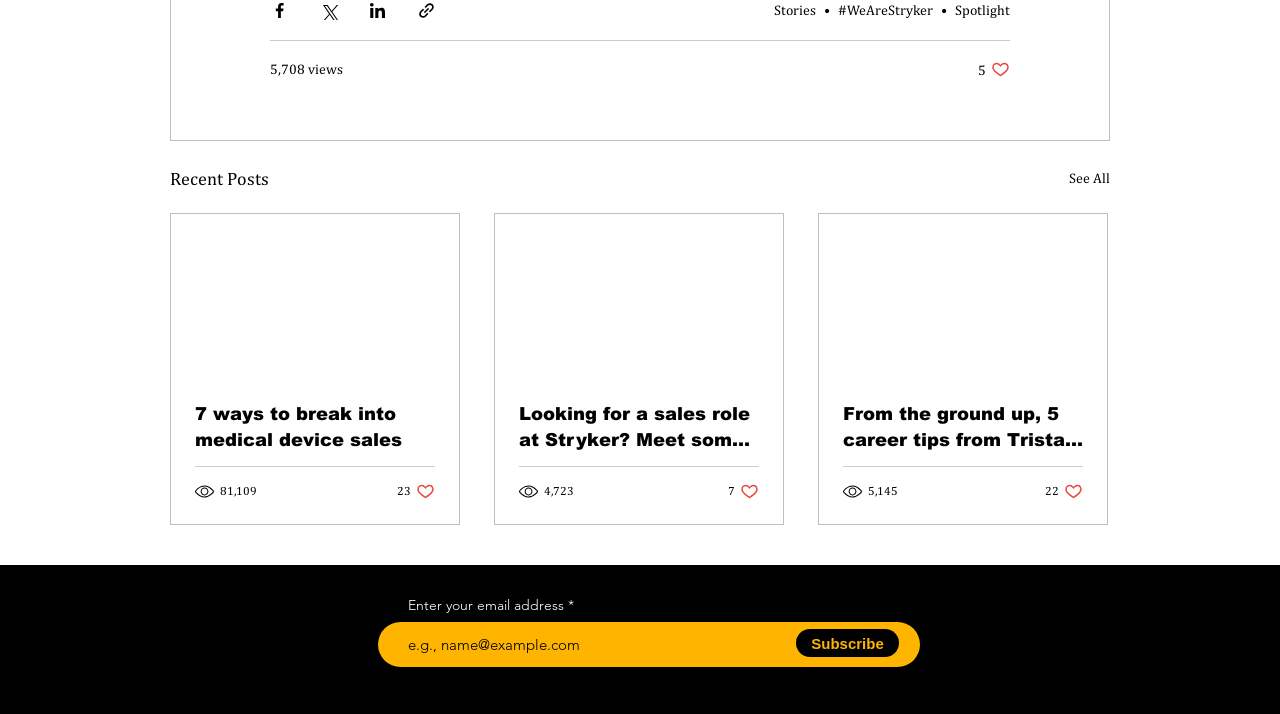What is the purpose of the buttons at the top?
Can you offer a detailed and complete answer to this question?

The buttons at the top, including 'Share via Facebook', 'Share via Twitter', 'Share via LinkedIn', and 'Share via link', are used to share posts on different social media platforms or via a link.